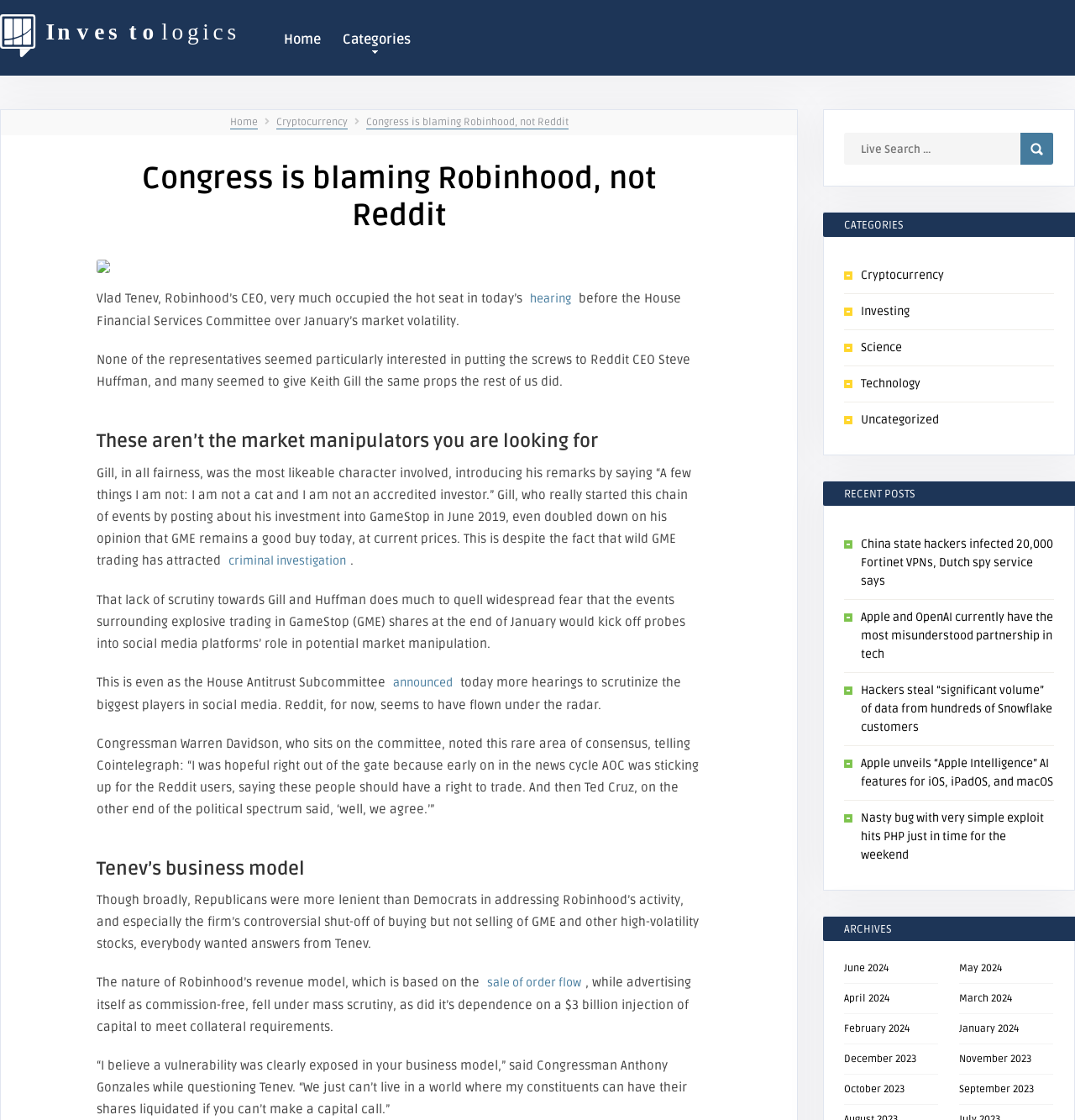Locate the bounding box coordinates of the item that should be clicked to fulfill the instruction: "Read the 'Congress is blaming Robinhood, not Reddit' article".

[0.09, 0.143, 0.652, 0.209]